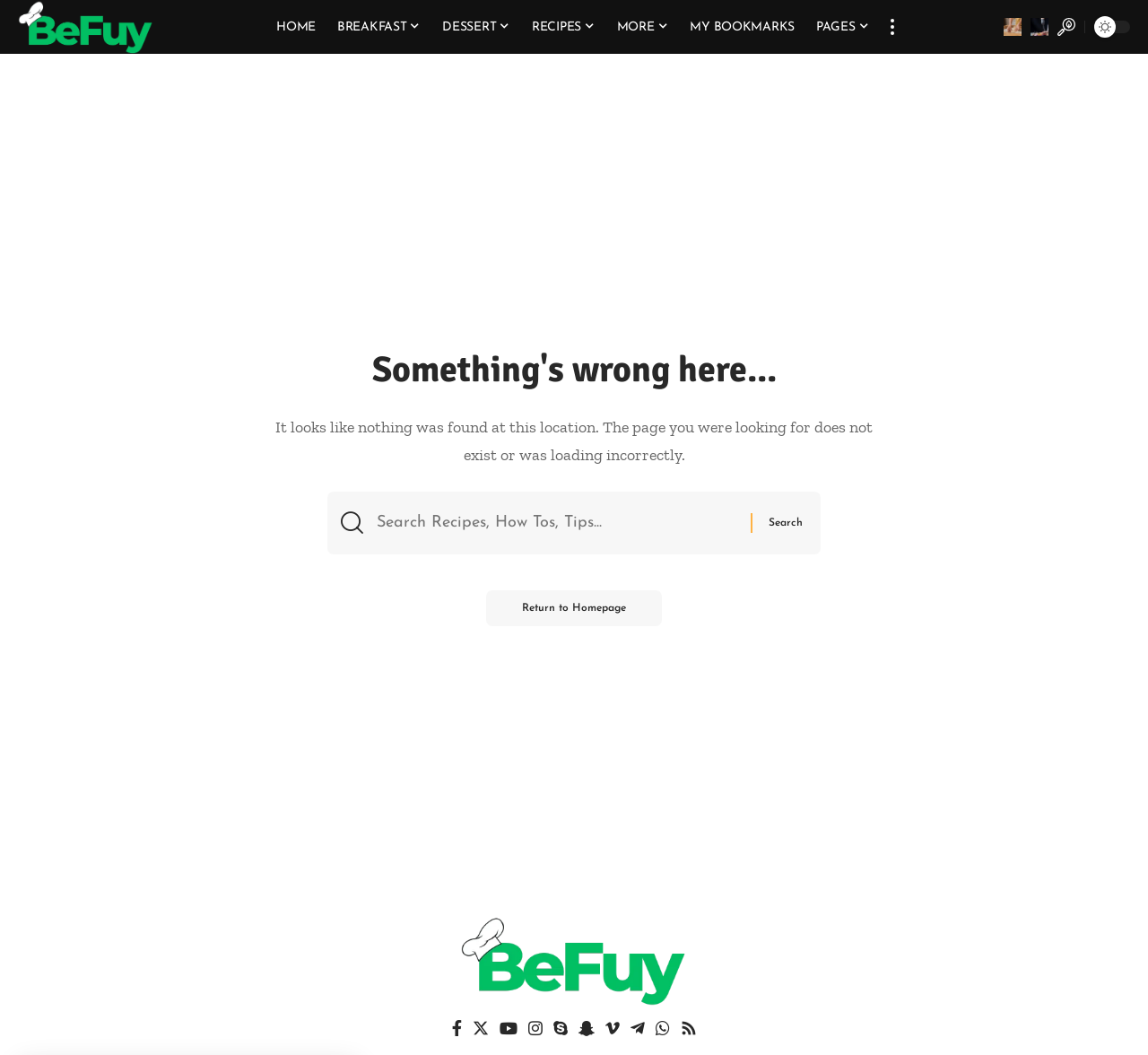Generate a thorough explanation of the webpage's elements.

This webpage displays a "Page Not Found" error message. At the top, there is a logo with the text "Olives Dried Recipes" accompanied by an image. Below the logo, a main navigation menu is situated, featuring links to "HOME", "BREAKFAST", "DESSERT", "RECIPES", "MORE", "MY BOOKMARKS", and "PAGES". 

On the right side of the navigation menu, there are links to "more", "sign in", "notification", and "search". 

The main content of the page is a heading that reads "Something's wrong here..." followed by a paragraph of text explaining that the page was not found. 

Below this text, there is a search box with a button labeled "Search". 

A link to "Return to Homepage" is situated below the search box. 

At the bottom of the page, there are social media links to "Facebook", "Twitter", "YouTube", "Instagram", "Skype", "SnapChat", "Vimeo", "Telegram", "WhatsApp", and "Rss", accompanied by an image of the "Olives Dried Recipes" logo.